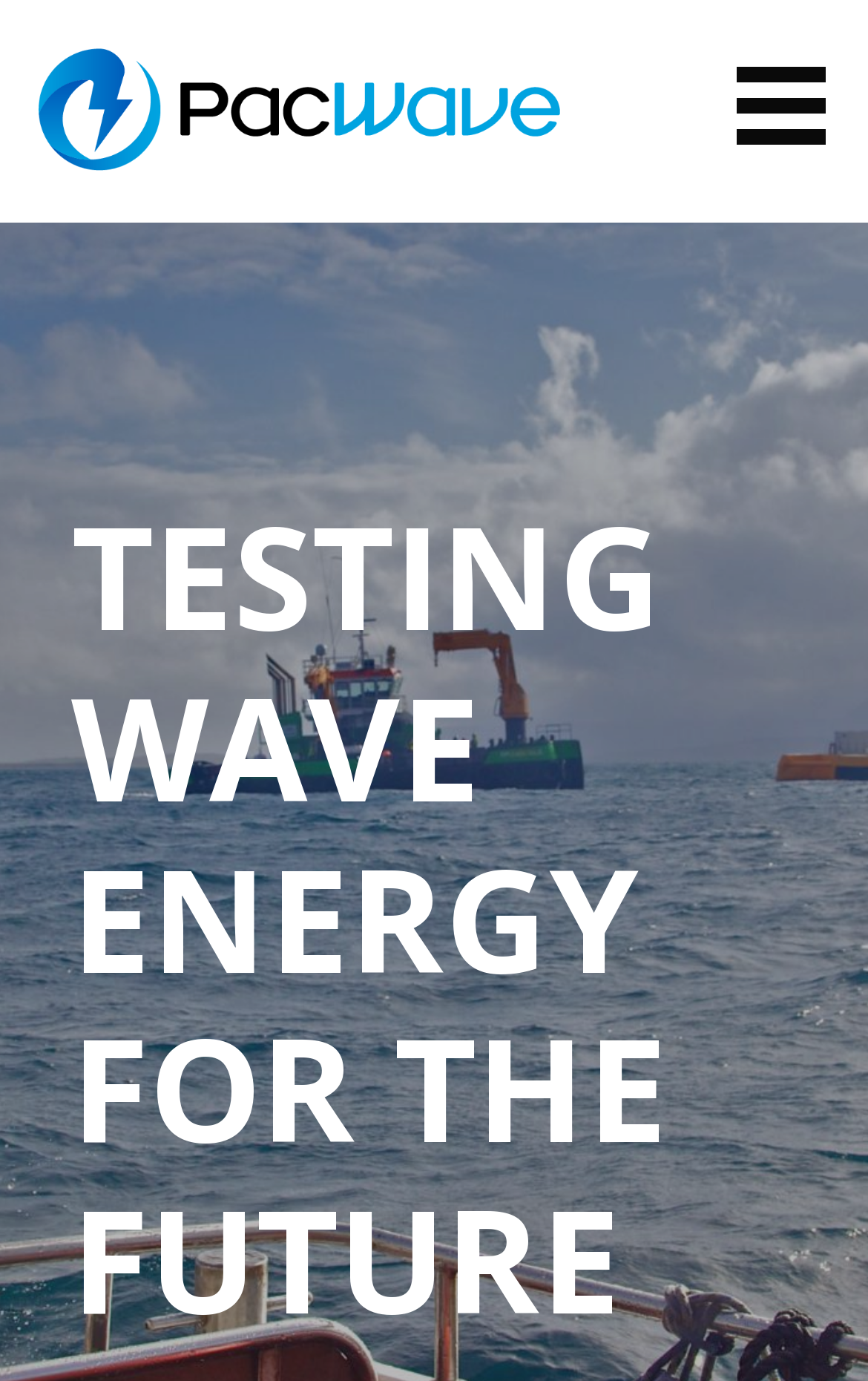Using the description "parent_node: PACWAVE", predict the bounding box of the relevant HTML element.

[0.0, 0.0, 1.0, 0.161]